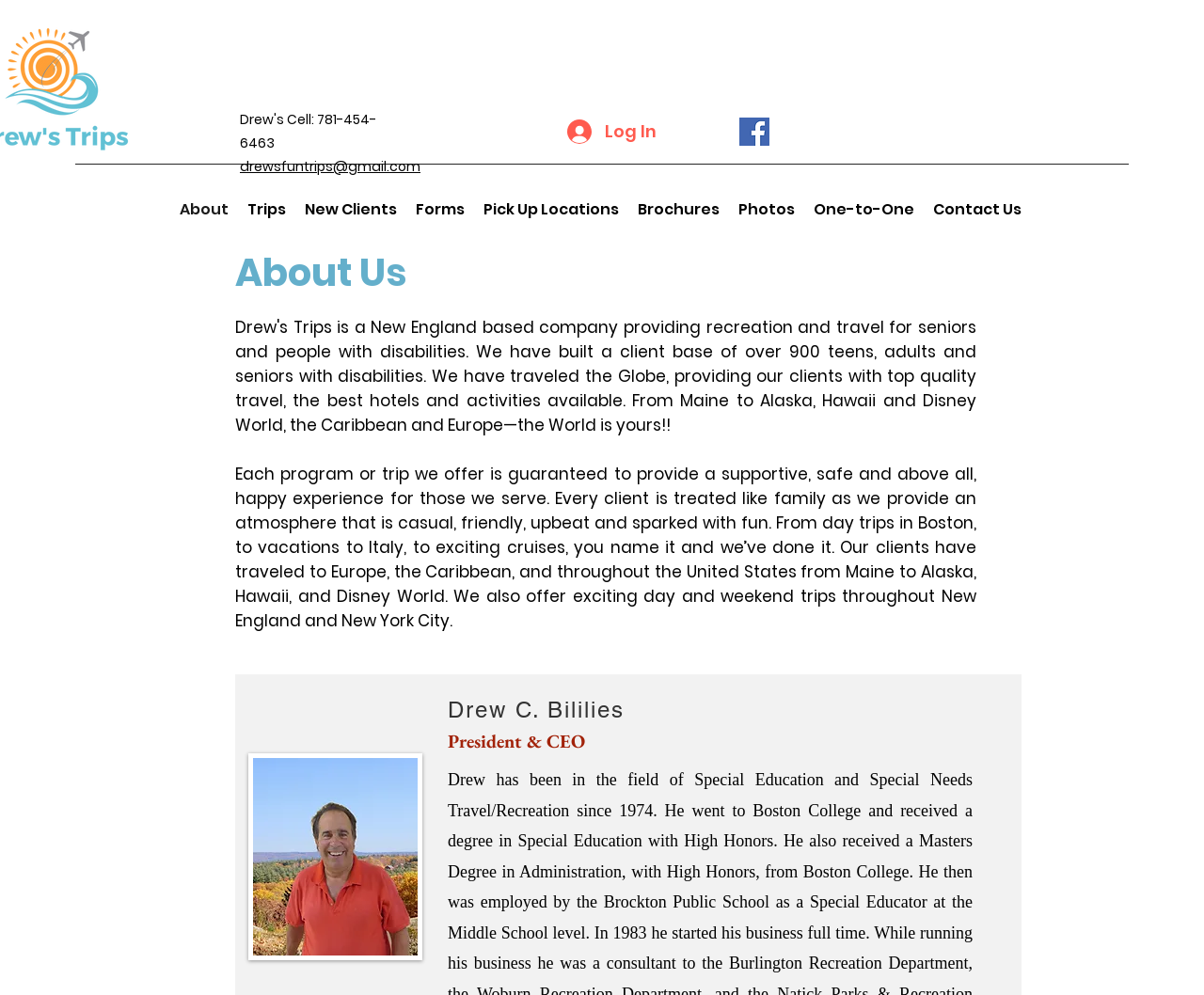Identify the bounding box coordinates of the element that should be clicked to fulfill this task: "Visit Facebook page". The coordinates should be provided as four float numbers between 0 and 1, i.e., [left, top, right, bottom].

[0.614, 0.118, 0.639, 0.147]